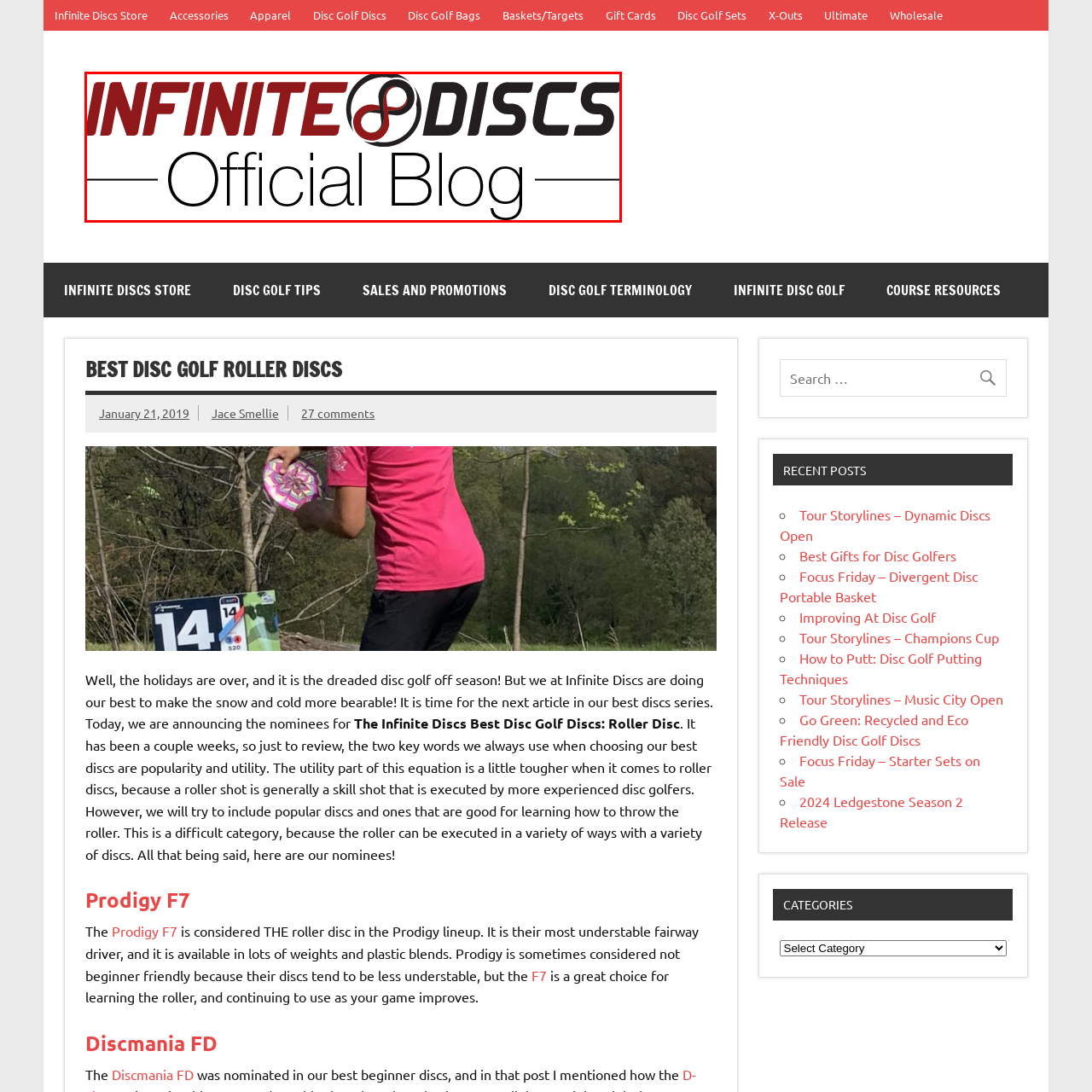Focus on the image enclosed by the red outline and give a short answer: What symbol is used to link the two words in the logo?

infinity symbol